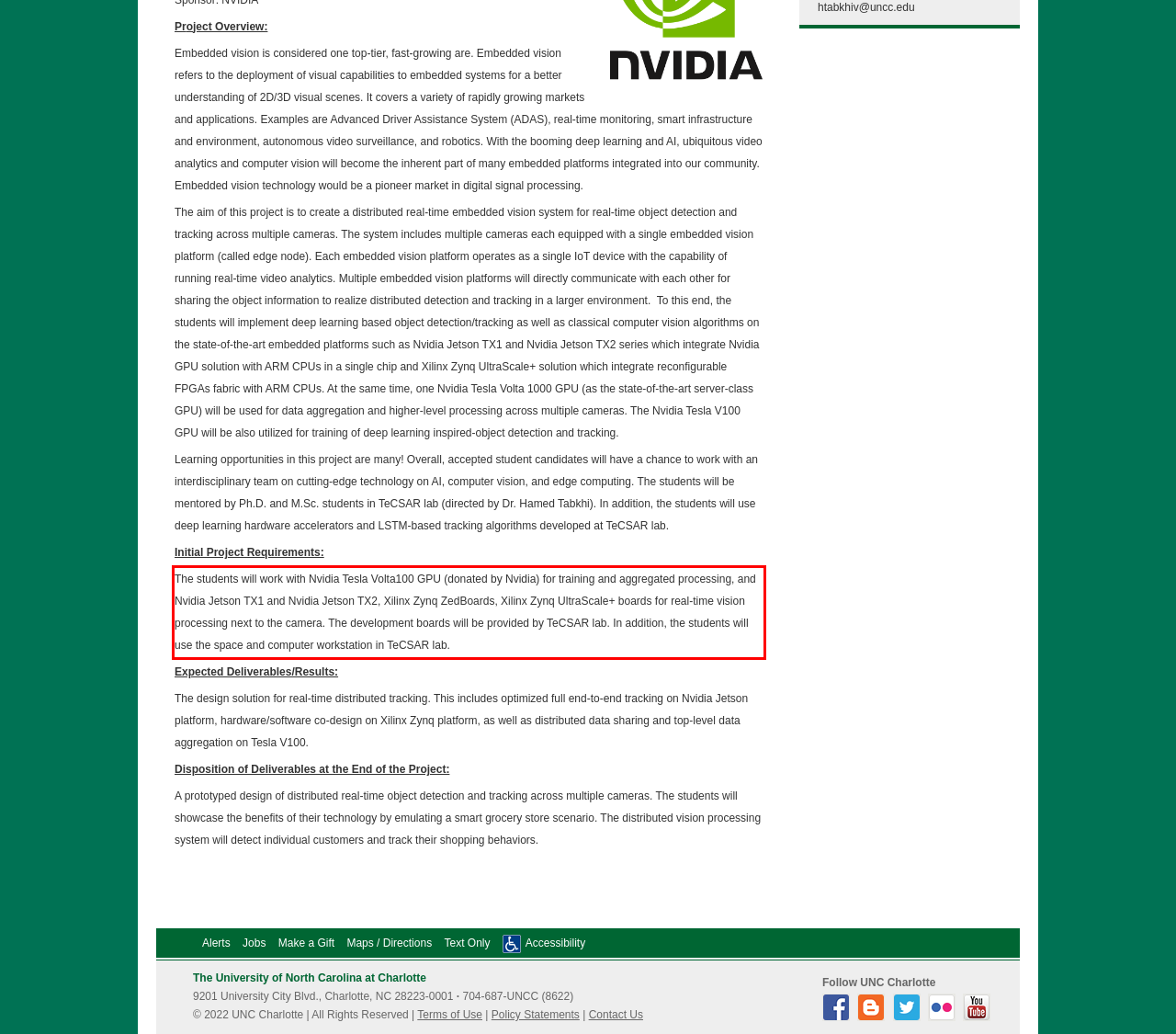Using OCR, extract the text content found within the red bounding box in the given webpage screenshot.

The students will work with Nvidia Tesla Volta100 GPU (donated by Nvidia) for training and aggregated processing, and Nvidia Jetson TX1 and Nvidia Jetson TX2, Xilinx Zynq ZedBoards, Xilinx Zynq UltraScale+ boards for real-time vision processing next to the camera. The development boards will be provided by TeCSAR lab. In addition, the students will use the space and computer workstation in TeCSAR lab.